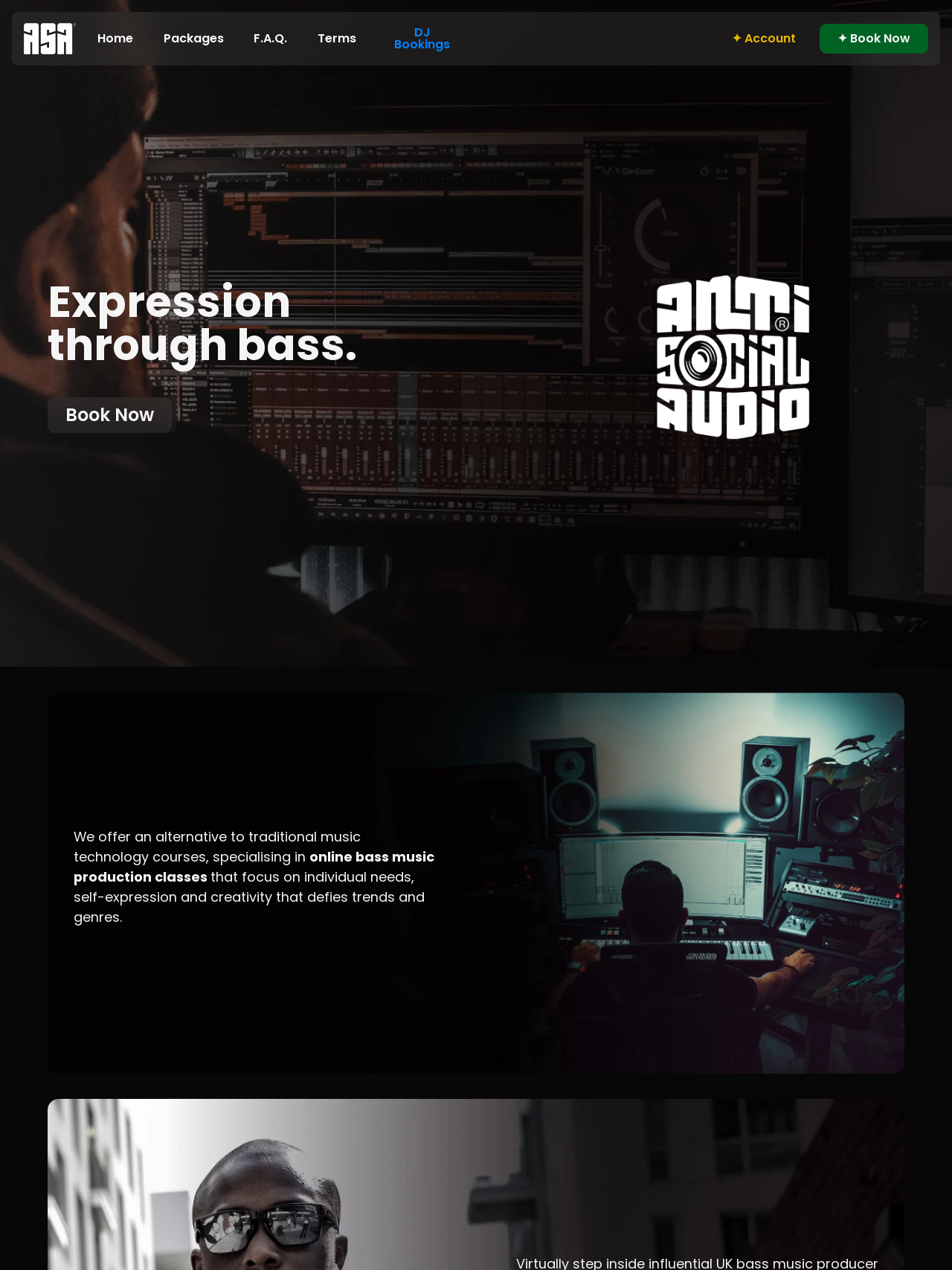Kindly respond to the following question with a single word or a brief phrase: 
What is the purpose of the 'Book Now' link?

To book a class